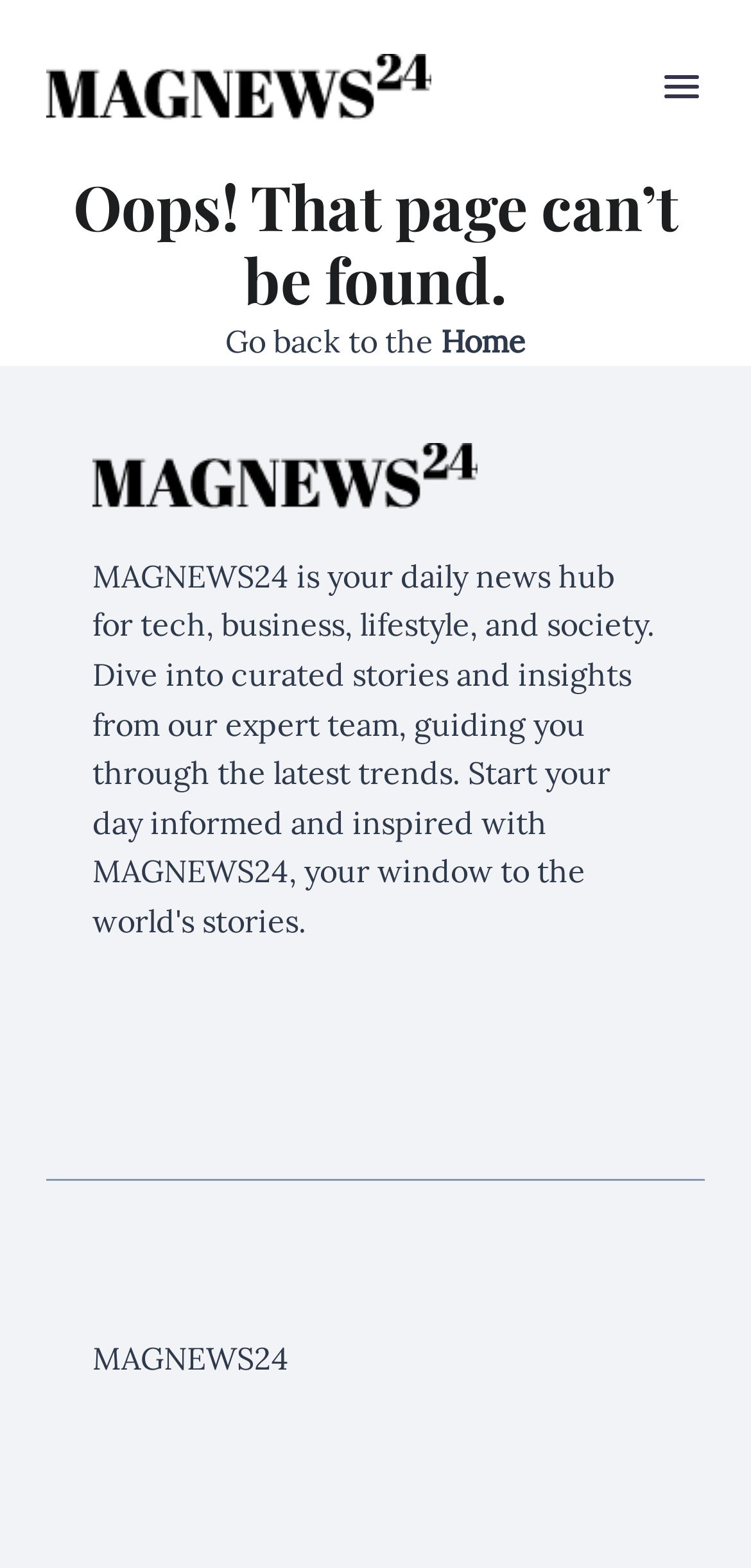What is the orientation of the separator?
Please look at the screenshot and answer in one word or a short phrase.

horizontal